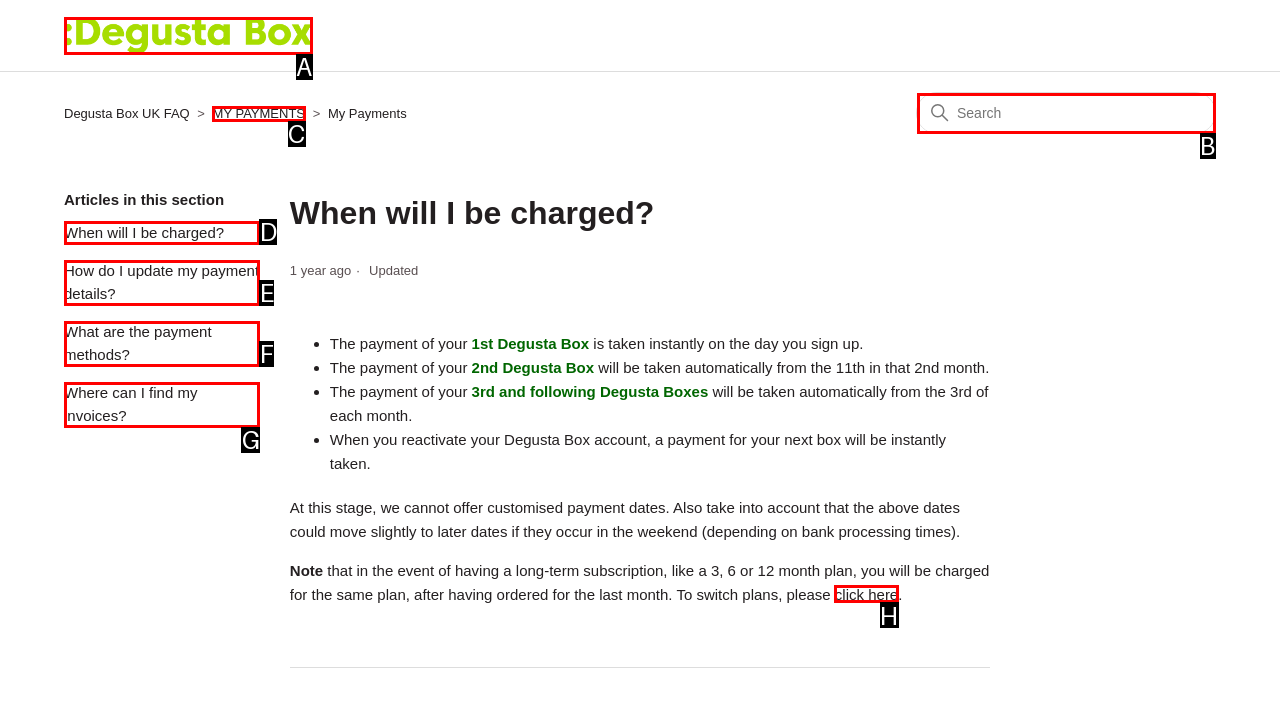Find the HTML element that suits the description: What are the payment methods?
Indicate your answer with the letter of the matching option from the choices provided.

F